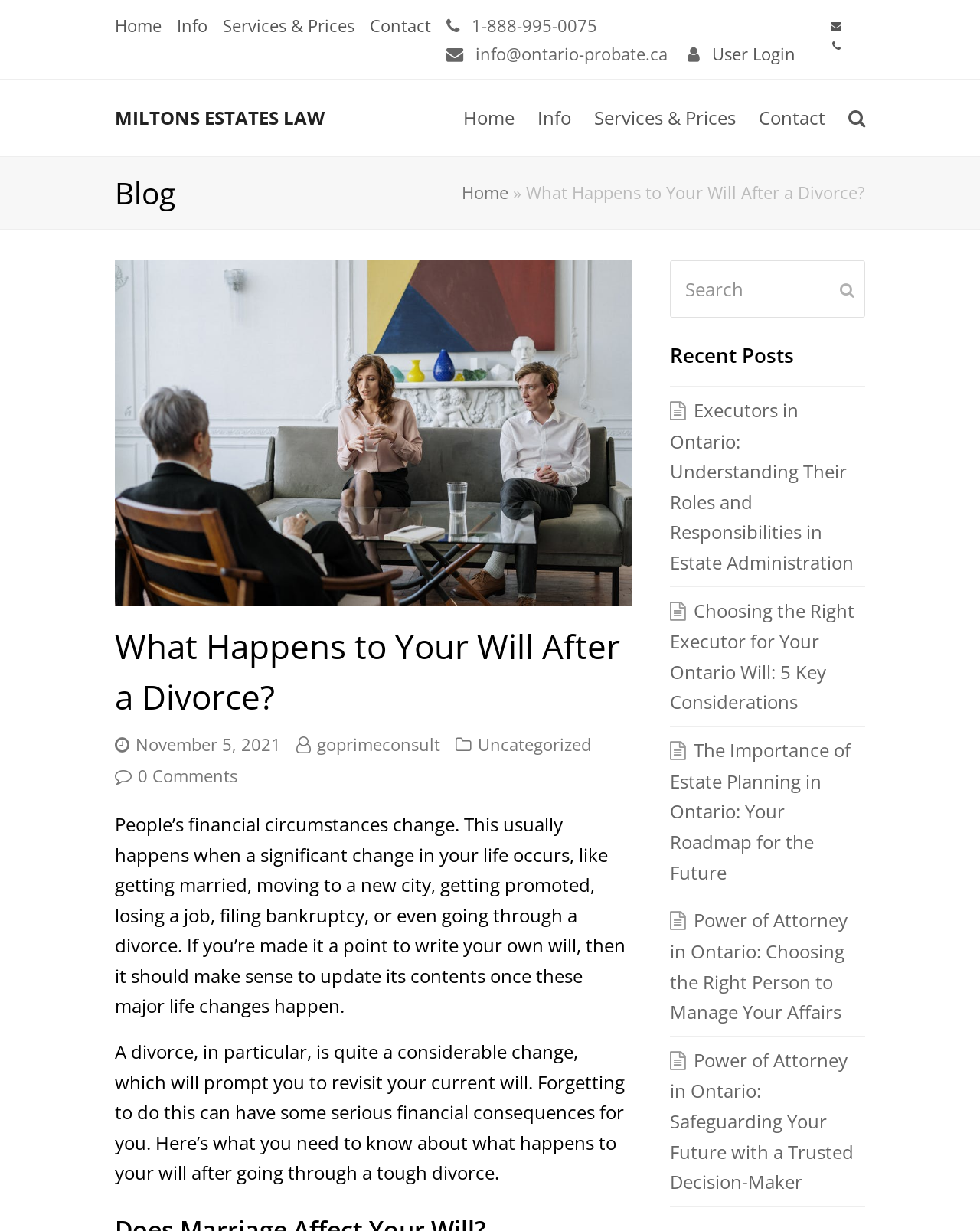Find the bounding box coordinates of the element I should click to carry out the following instruction: "Search for a topic".

[0.684, 0.211, 0.883, 0.258]